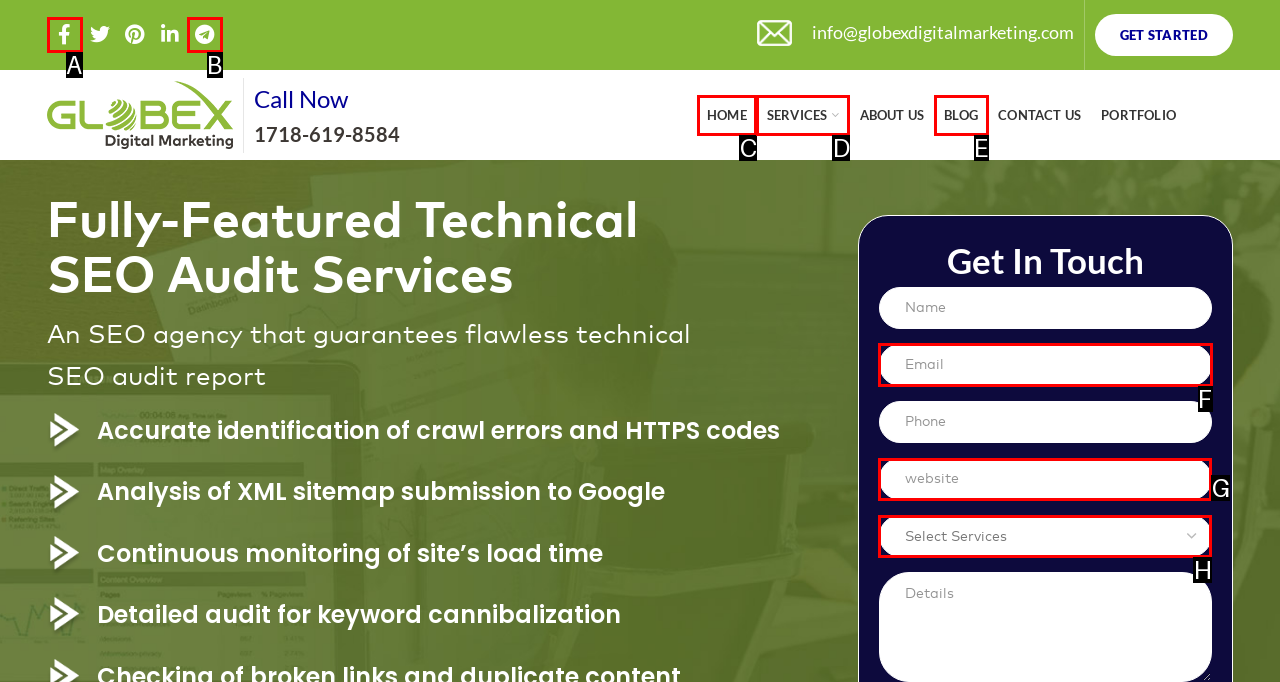Indicate the letter of the UI element that should be clicked to accomplish the task: Enter email address. Answer with the letter only.

F